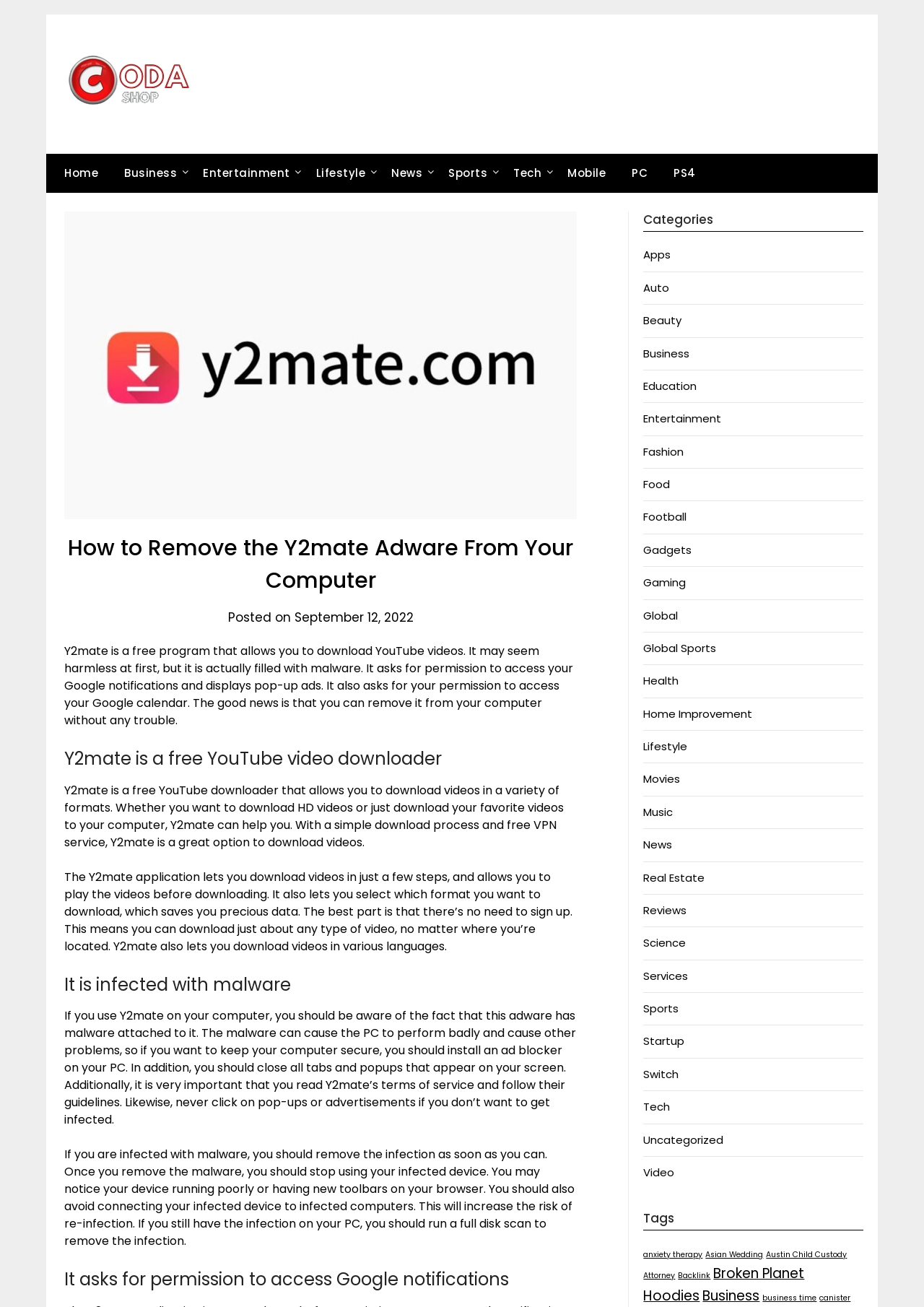Could you indicate the bounding box coordinates of the region to click in order to complete this instruction: "Read the article '5 Ways to Stay Mentally Sharp as You Age'".

None